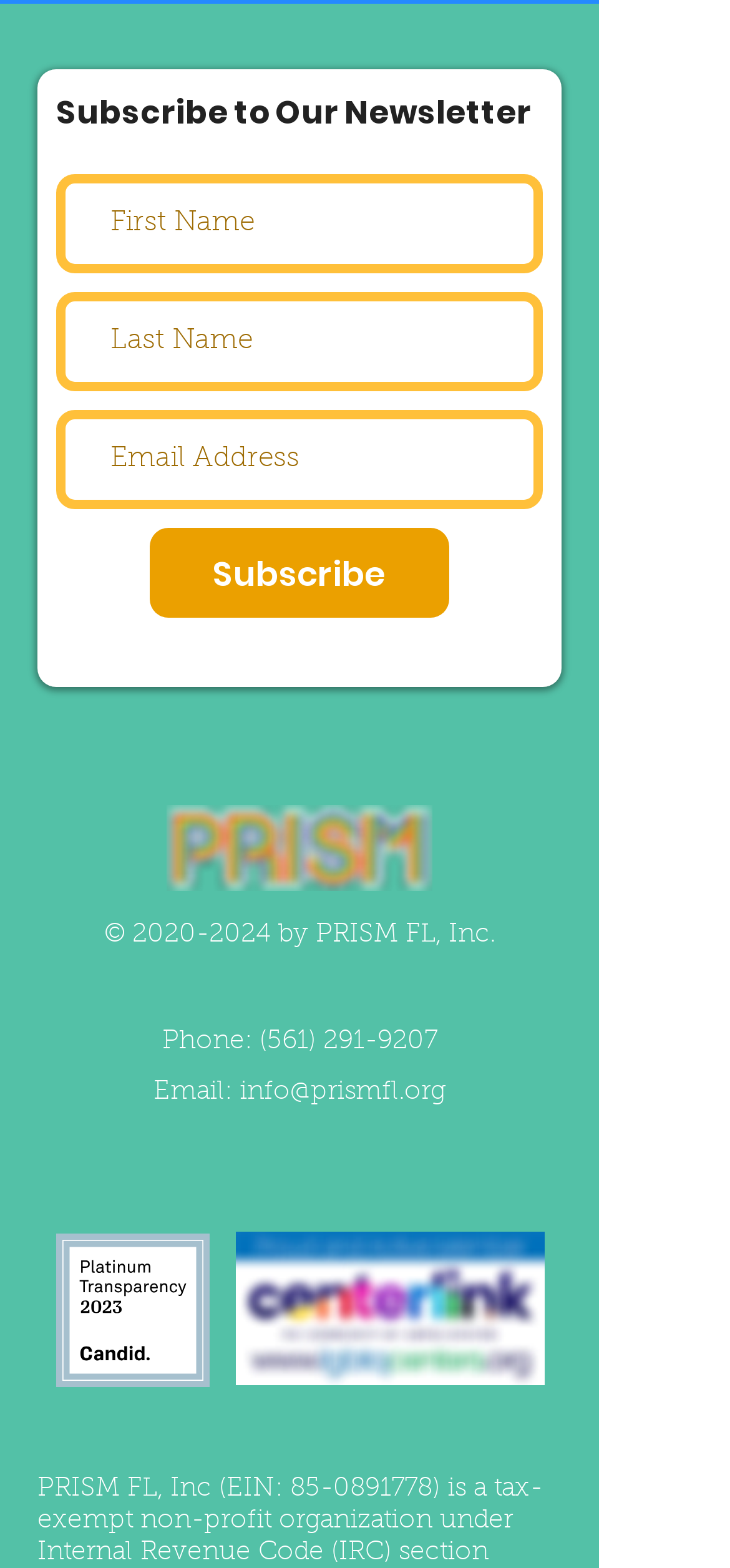Find the bounding box coordinates of the element you need to click on to perform this action: 'Call PRISM FL, Inc'. The coordinates should be represented by four float values between 0 and 1, in the format [left, top, right, bottom].

[0.355, 0.657, 0.599, 0.674]